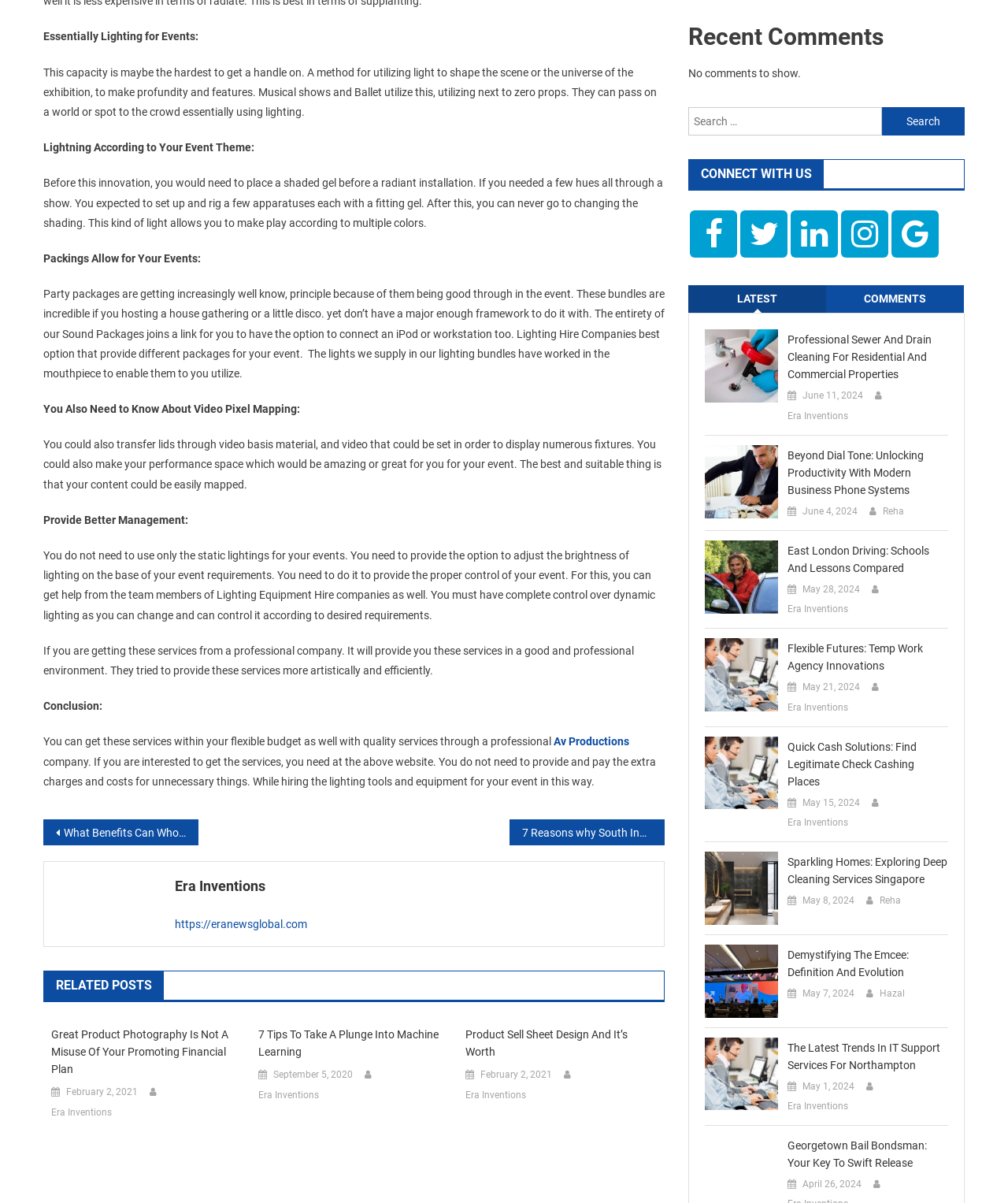Given the description "alt="Ben cooley"", determine the bounding box of the corresponding UI element.

[0.699, 0.886, 0.772, 0.897]